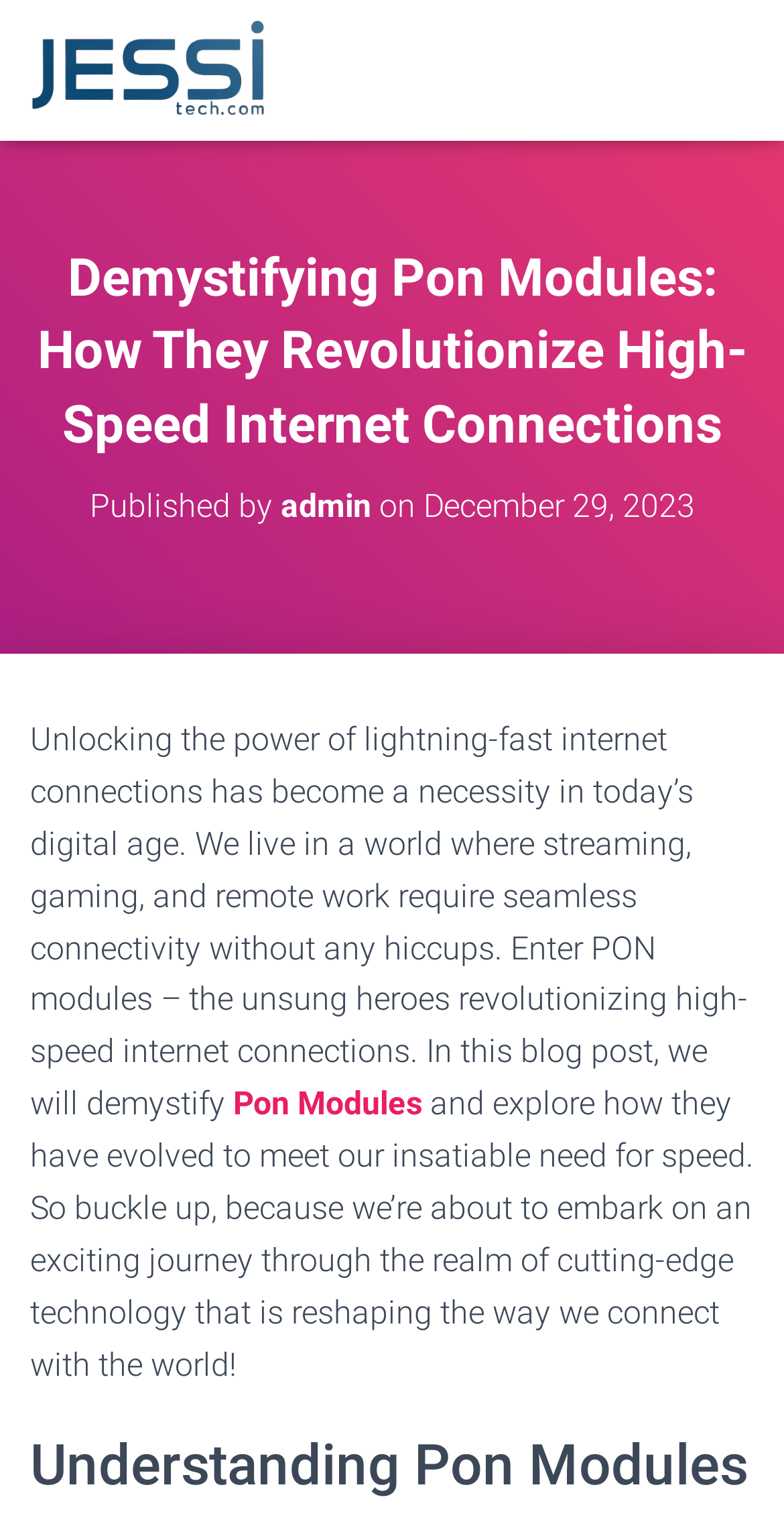Find and provide the bounding box coordinates for the UI element described here: "Pon Modules". The coordinates should be given as four float numbers between 0 and 1: [left, top, right, bottom].

[0.297, 0.709, 0.538, 0.734]